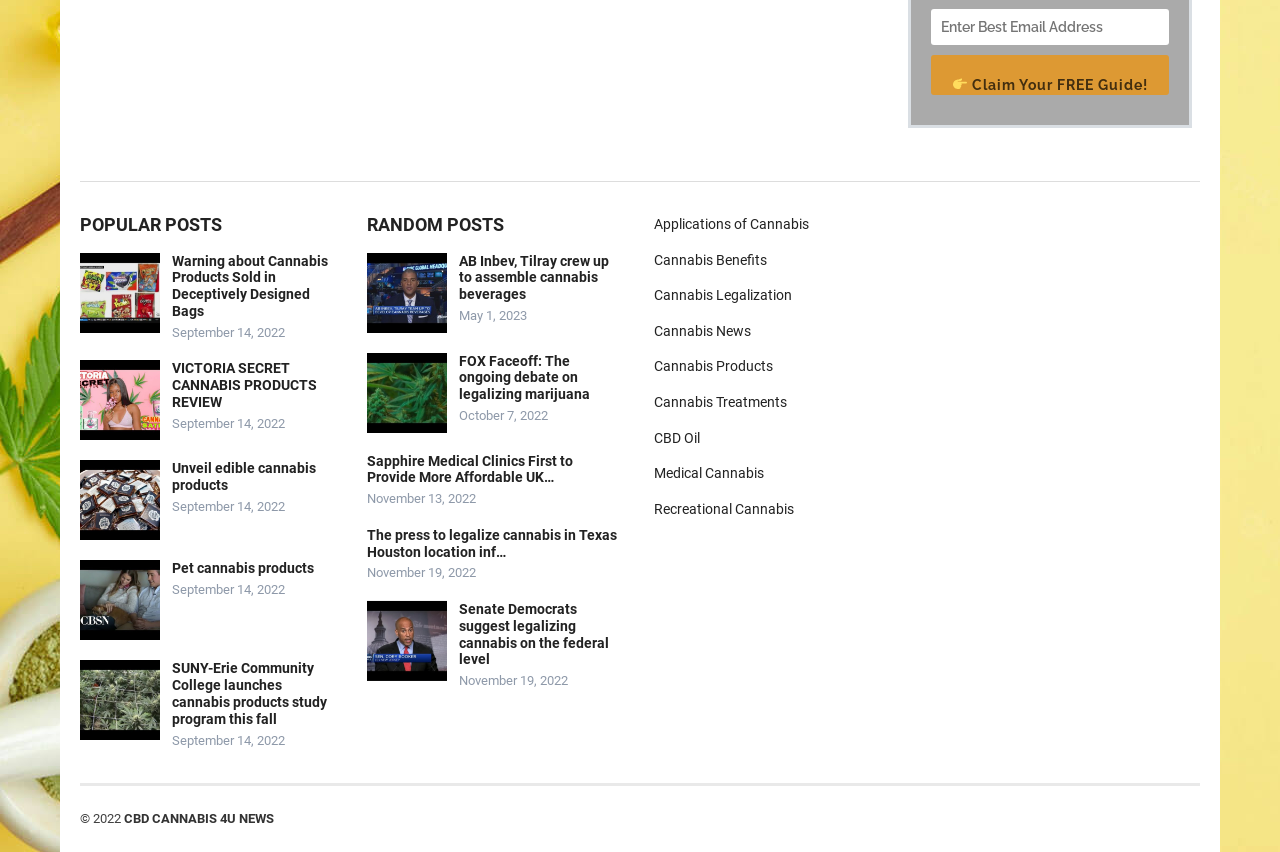Determine the bounding box coordinates of the clickable element necessary to fulfill the instruction: "Learn about cannabis legalization". Provide the coordinates as four float numbers within the 0 to 1 range, i.e., [left, top, right, bottom].

[0.511, 0.337, 0.619, 0.356]